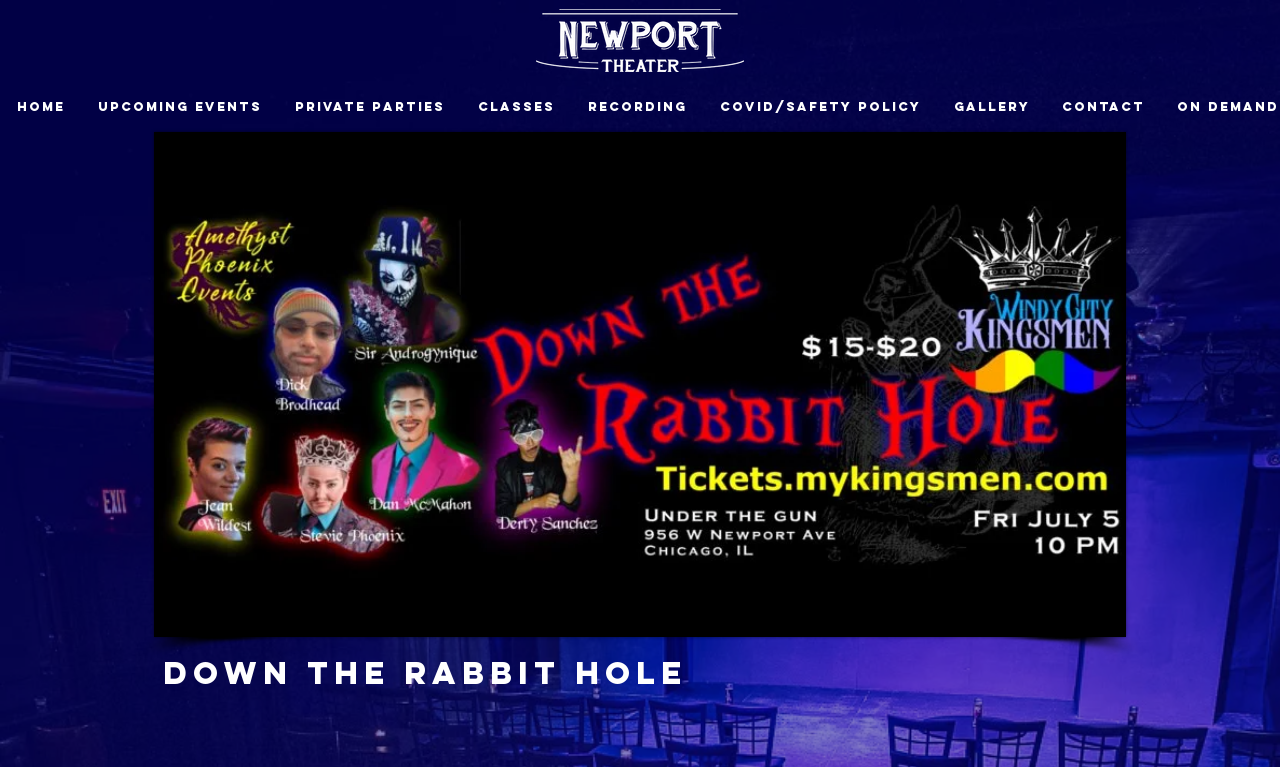Please answer the following question using a single word or phrase: 
What is the background image of the event?

52e090_77dc4f79d2d449878753f9eb5c3b6e0b~mv2.jpg